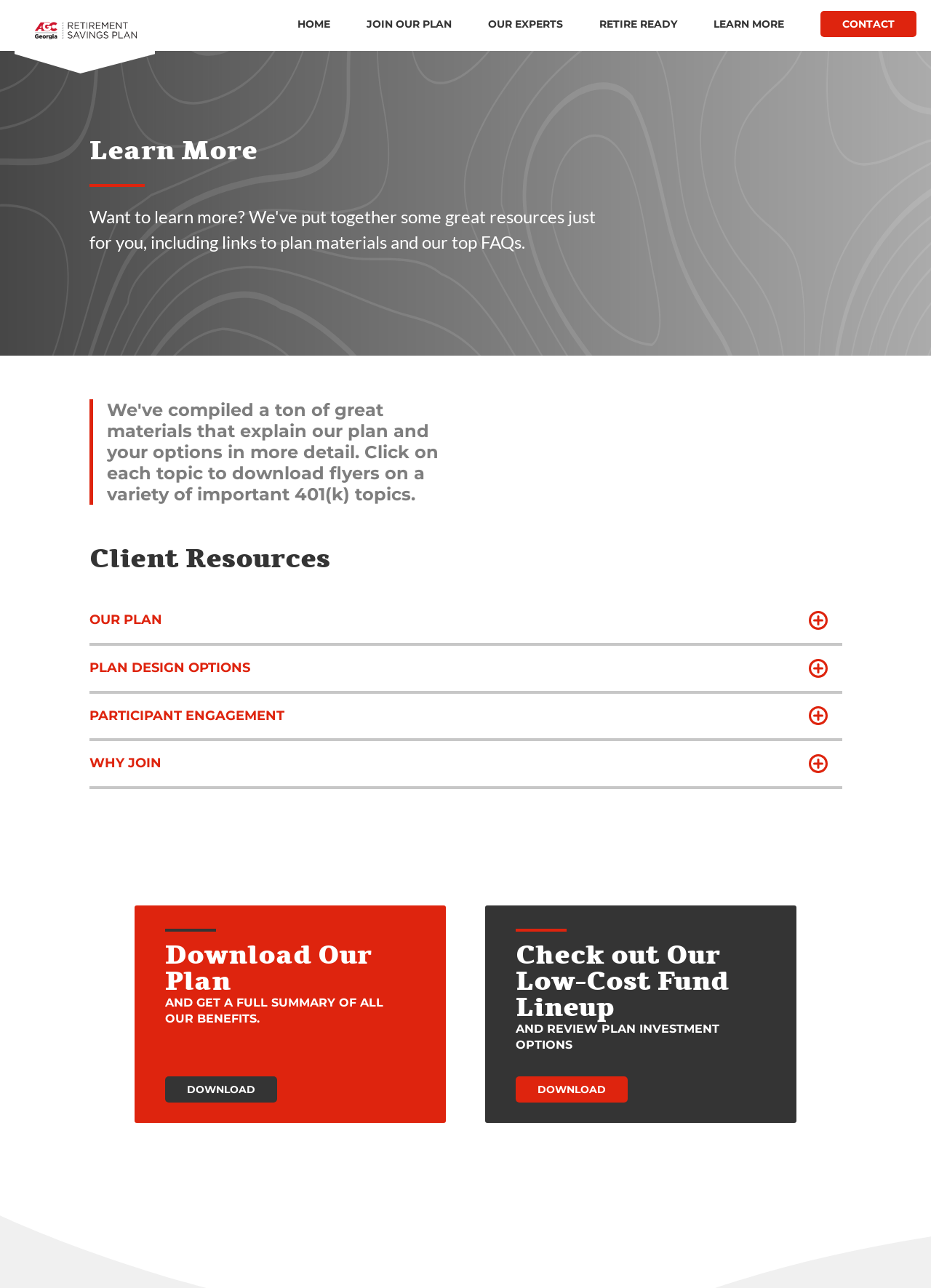Give a comprehensive overview of the webpage, including key elements.

The webpage is about the AGC Retirement Savings Plan. At the top left corner, there is a logo of the AGC Retirement Savings Plan, which is an image linked to the plan's homepage. Next to the logo, there is a main navigation menu with seven links: HOME, JOIN OUR PLAN, OUR EXPERTS, RETIRE READY, LEARN MORE, and CONTACT.

Below the navigation menu, there is an article section with a heading "Learn More". This section takes up about half of the page's width and is located at the top center of the page. 

To the right of the article section, there is a blockquote that spans about half of the page's height. Below the blockquote, there is a heading "Client Resources" followed by four buttons: OUR PLAN, PLAN DESIGN OPTIONS, PARTICIPANT ENGAGEMENT, and WHY JOIN. Each button has a corresponding heading when expanded.

At the bottom center of the page, there is another article section with two headings: "Download Our Plan" and "Check out Our Low-Cost Fund Lineup". Below each heading, there is a brief description and a "DOWNLOAD" link. The descriptions are "AND GET A FULL SUMMARY OF ALL OUR BENEFITS" and "AND REVIEW PLAN INVESTMENT OPTIONS", respectively.